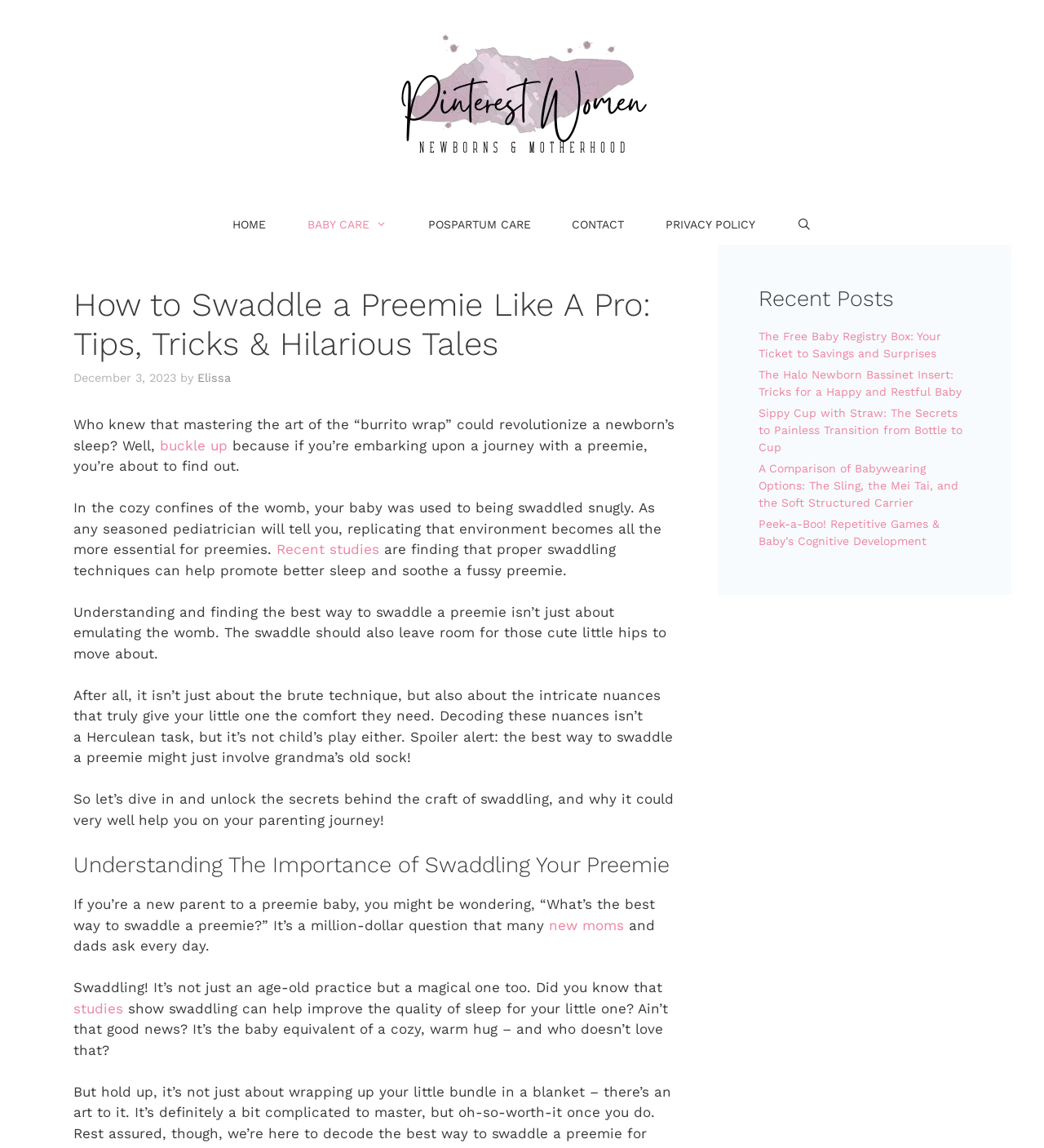What is the date of the blog post?
Use the image to give a comprehensive and detailed response to the question.

The date of the blog post can be found in the time element, which is located below the heading 'How to Swaddle a Preemie Like A Pro: Tips, Tricks & Hilarious Tales' and contains the text 'December 3, 2023'.